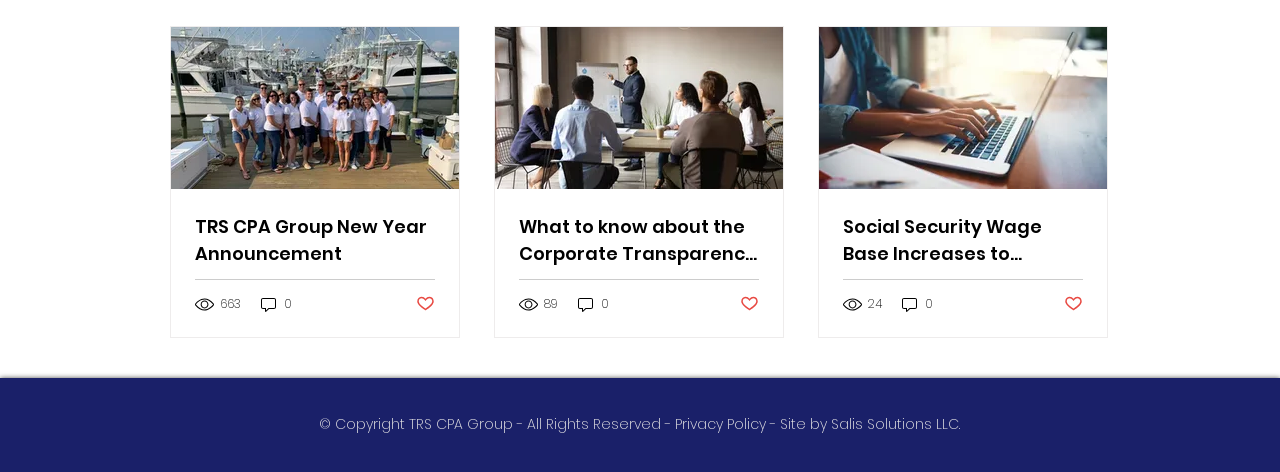Please determine the bounding box coordinates of the section I need to click to accomplish this instruction: "Read TRS CPA Group New Year Announcement".

[0.152, 0.451, 0.34, 0.566]